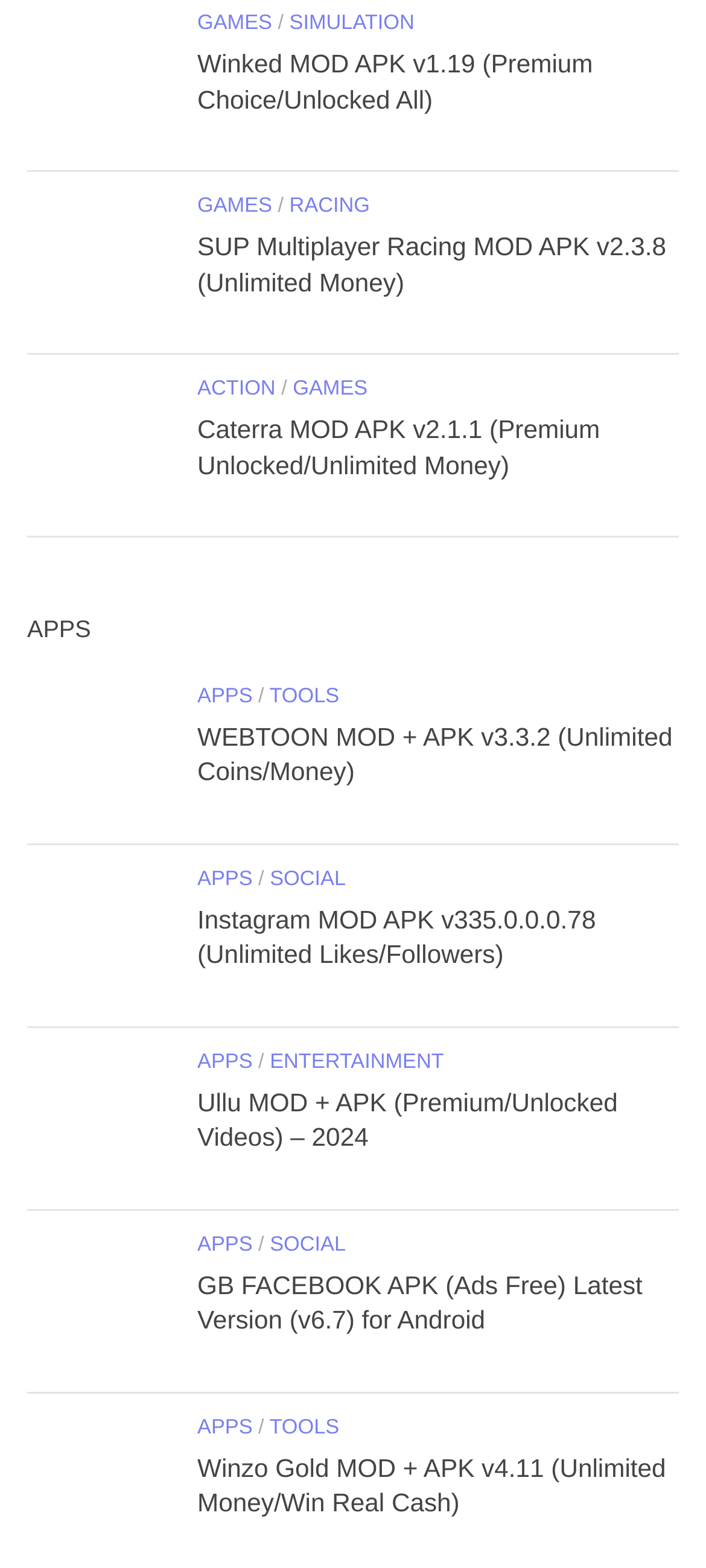Provide a single word or phrase to answer the given question: 
How many categories of content are available?

8